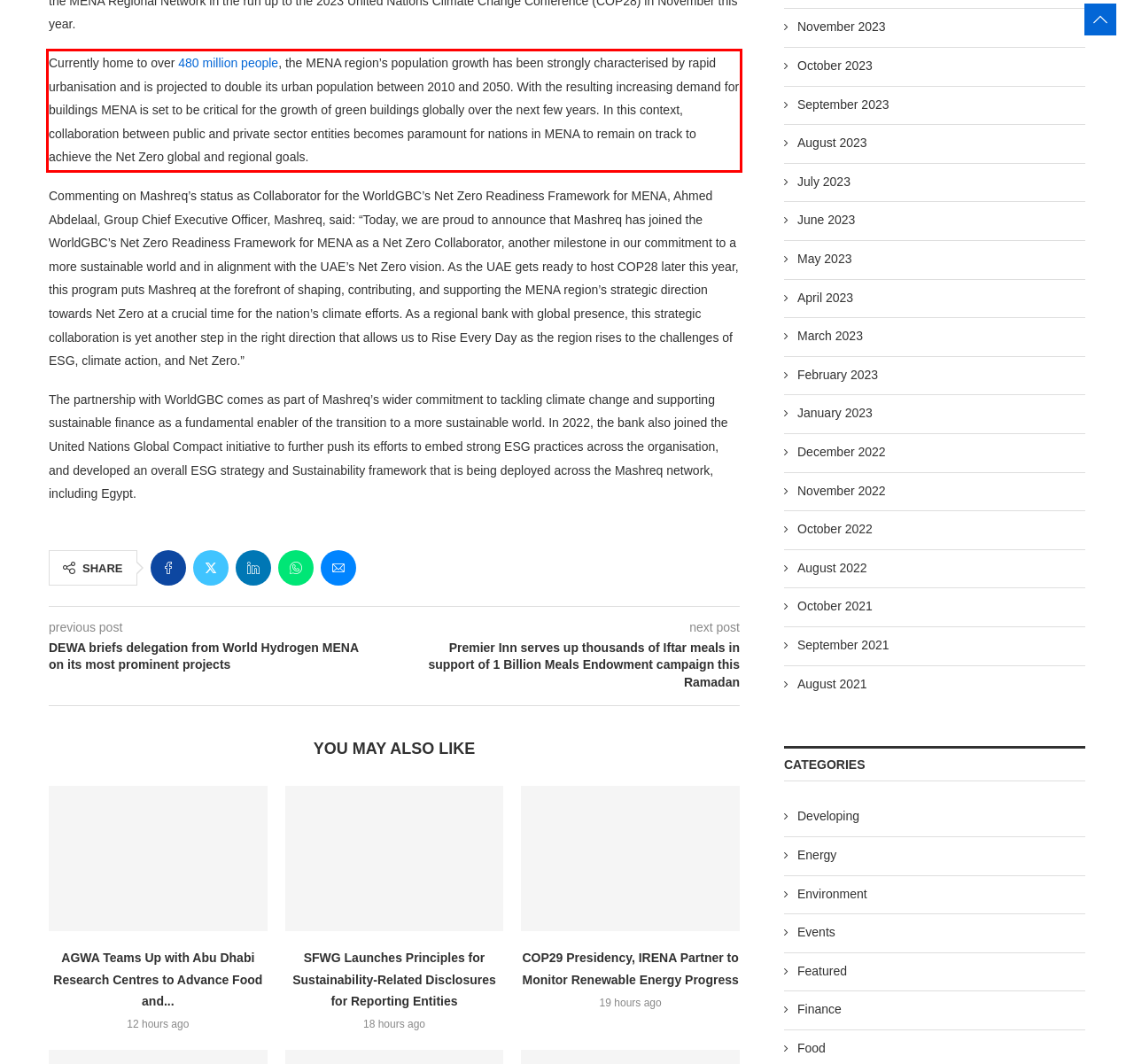In the screenshot of the webpage, find the red bounding box and perform OCR to obtain the text content restricted within this red bounding box.

Currently home to over 480 million people, the MENA region’s population growth has been strongly characterised by rapid urbanisation and is projected to double its urban population between 2010 and 2050. With the resulting increasing demand for buildings MENA is set to be critical for the growth of green buildings globally over the next few years. In this context, collaboration between public and private sector entities becomes paramount for nations in MENA to remain on track to achieve the Net Zero global and regional goals.